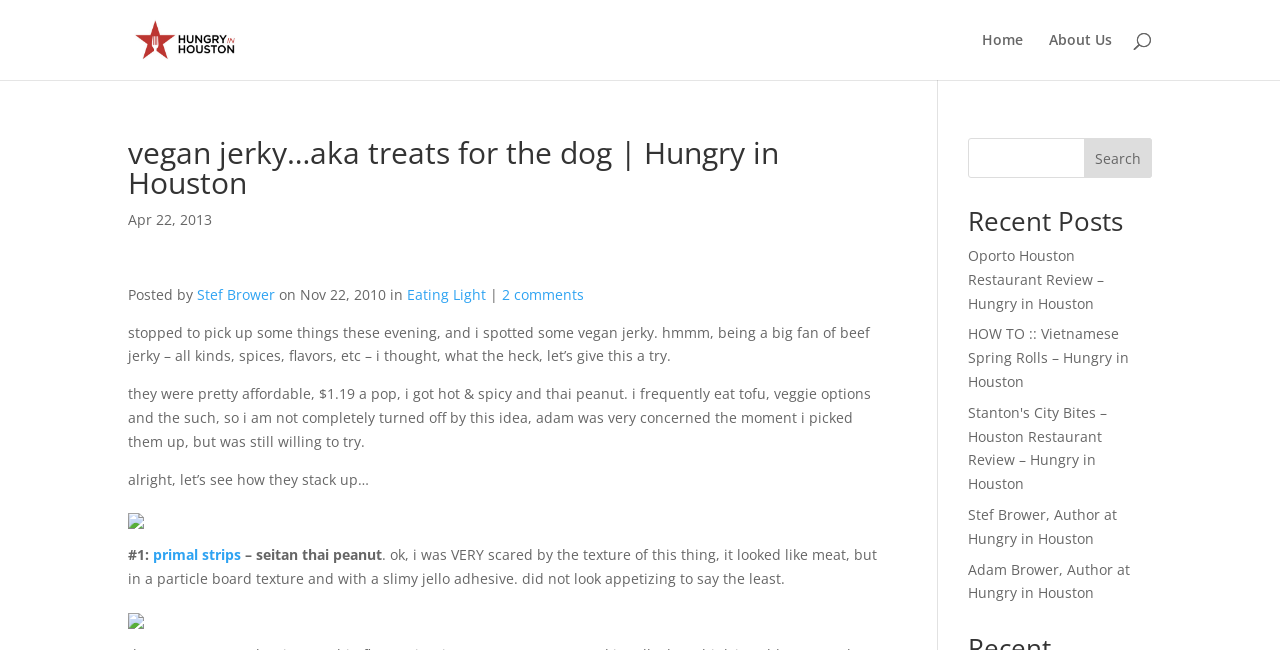What is the author of this post?
Based on the visual content, answer with a single word or a brief phrase.

Stef Brower